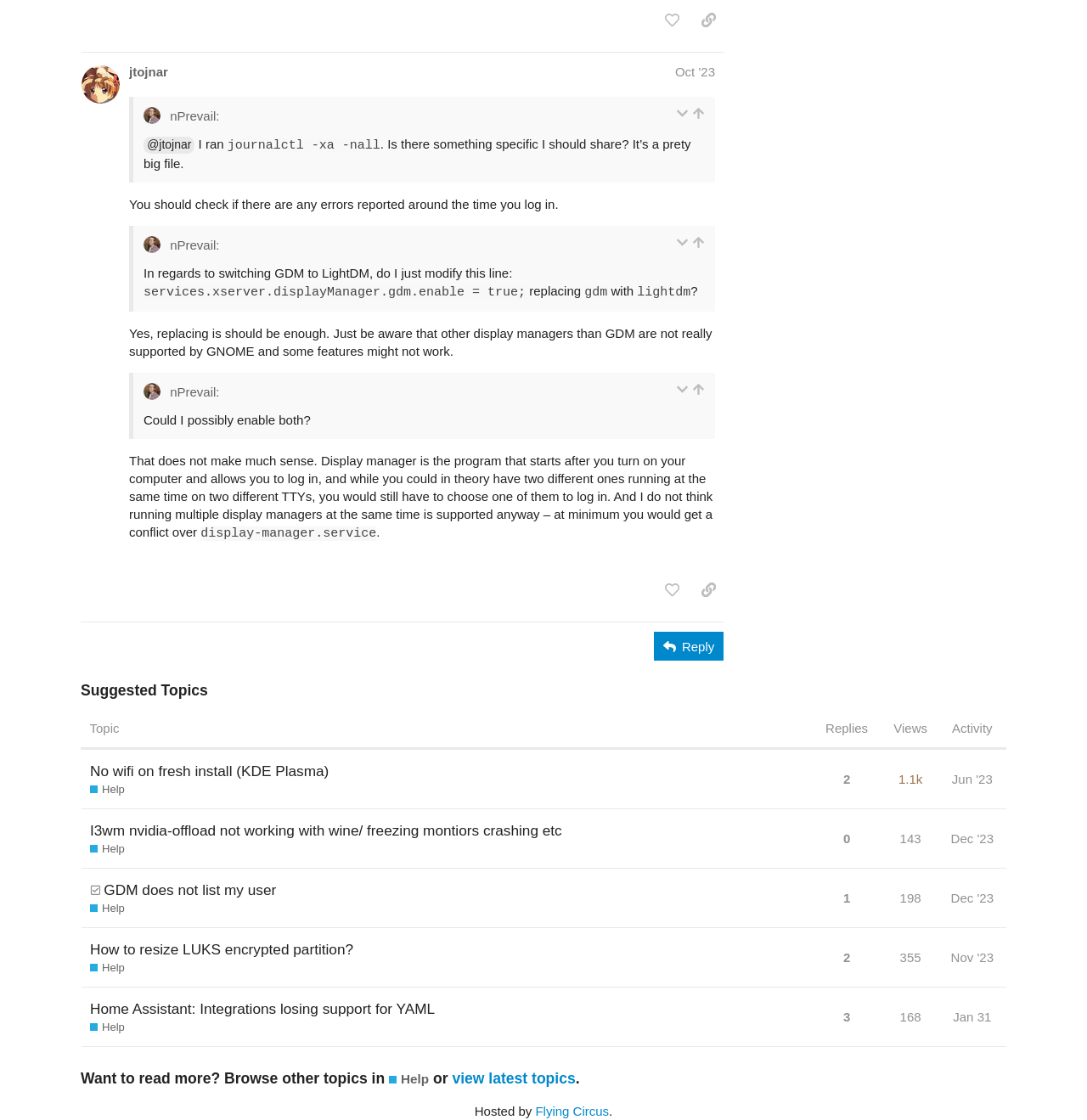Determine the bounding box for the UI element described here: "title="like this post"".

[0.604, 0.514, 0.633, 0.54]